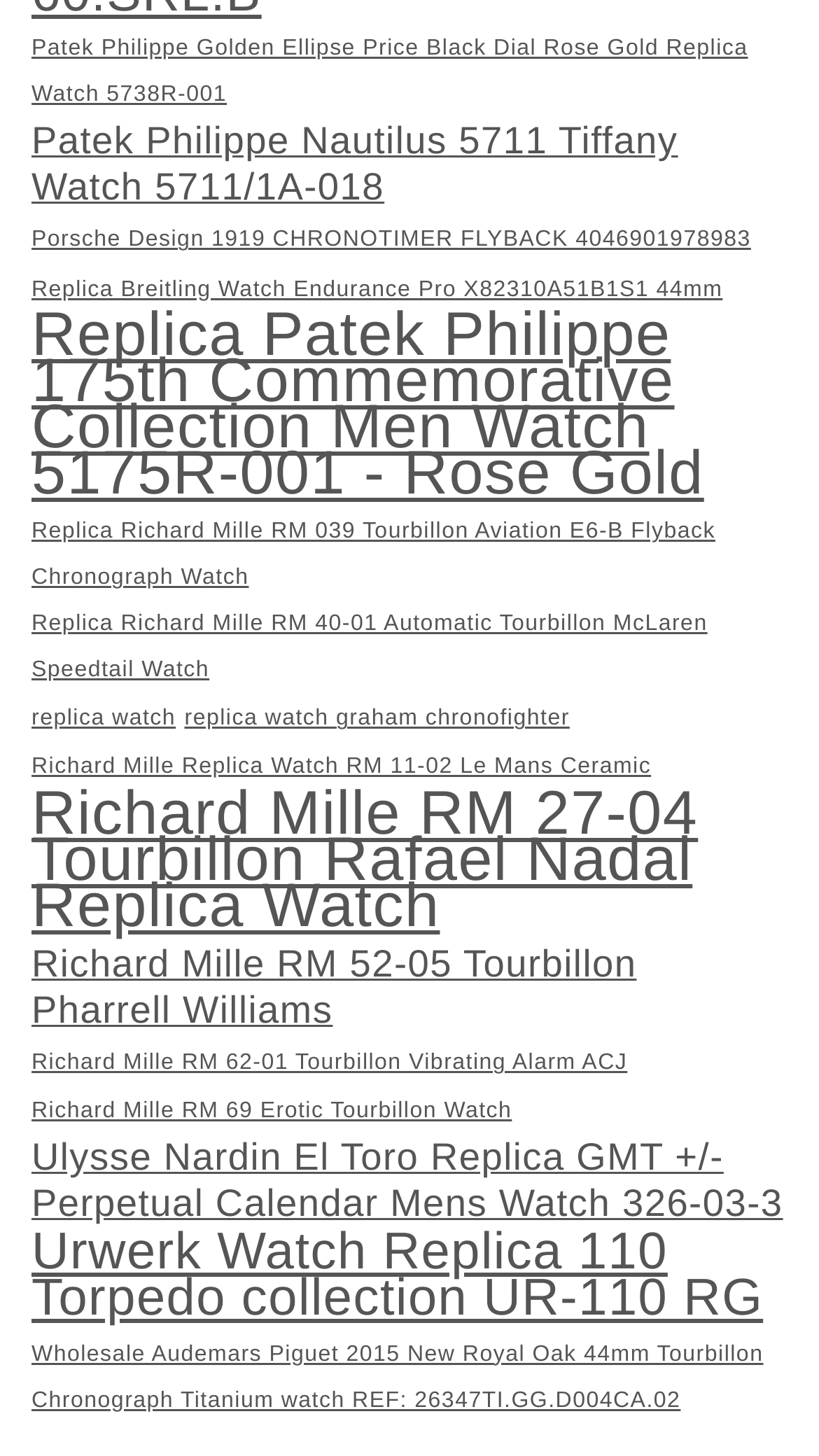Give a one-word or one-phrase response to the question: 
What is the common theme among all listed watches?

Replica watches